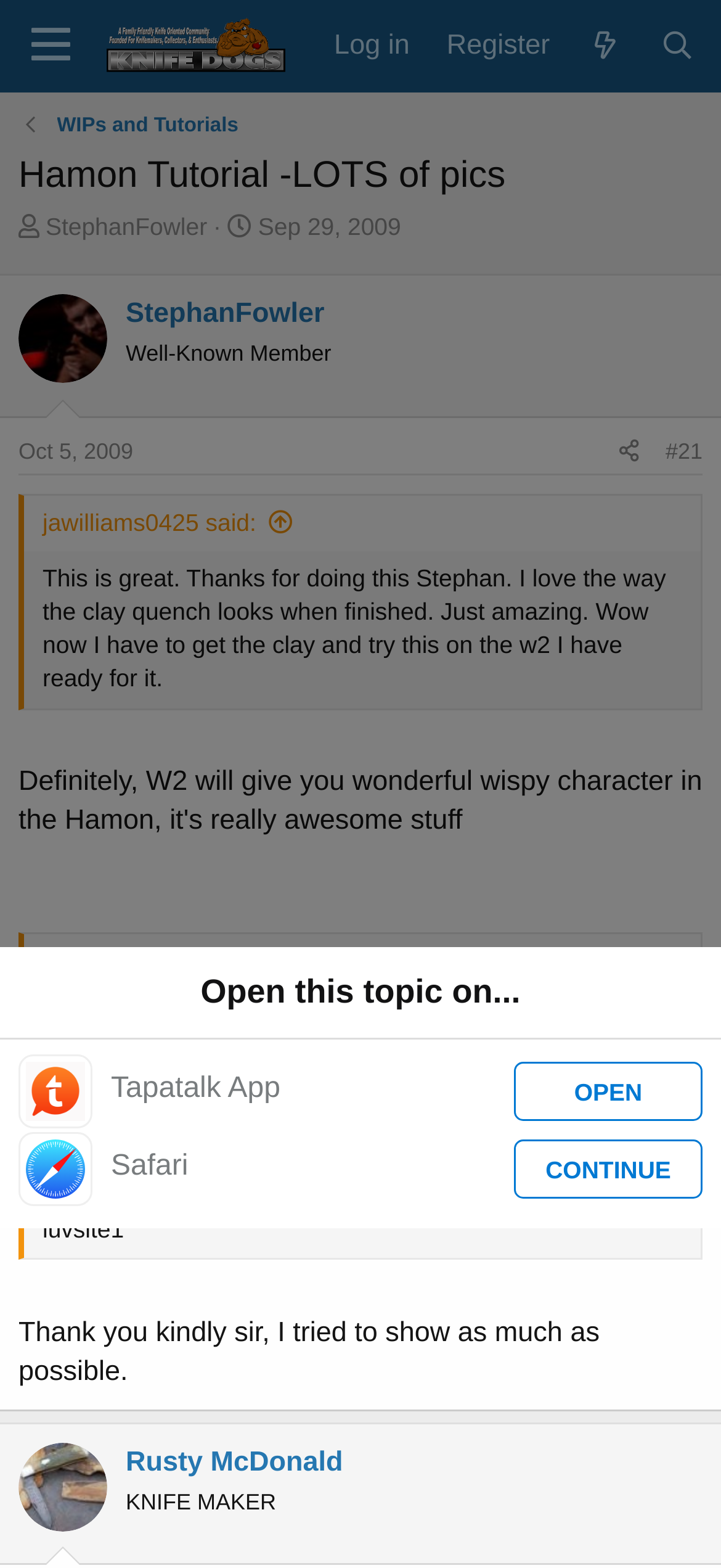Determine the bounding box coordinates for the area you should click to complete the following instruction: "Open the 'Search' menu".

[0.889, 0.007, 0.99, 0.052]